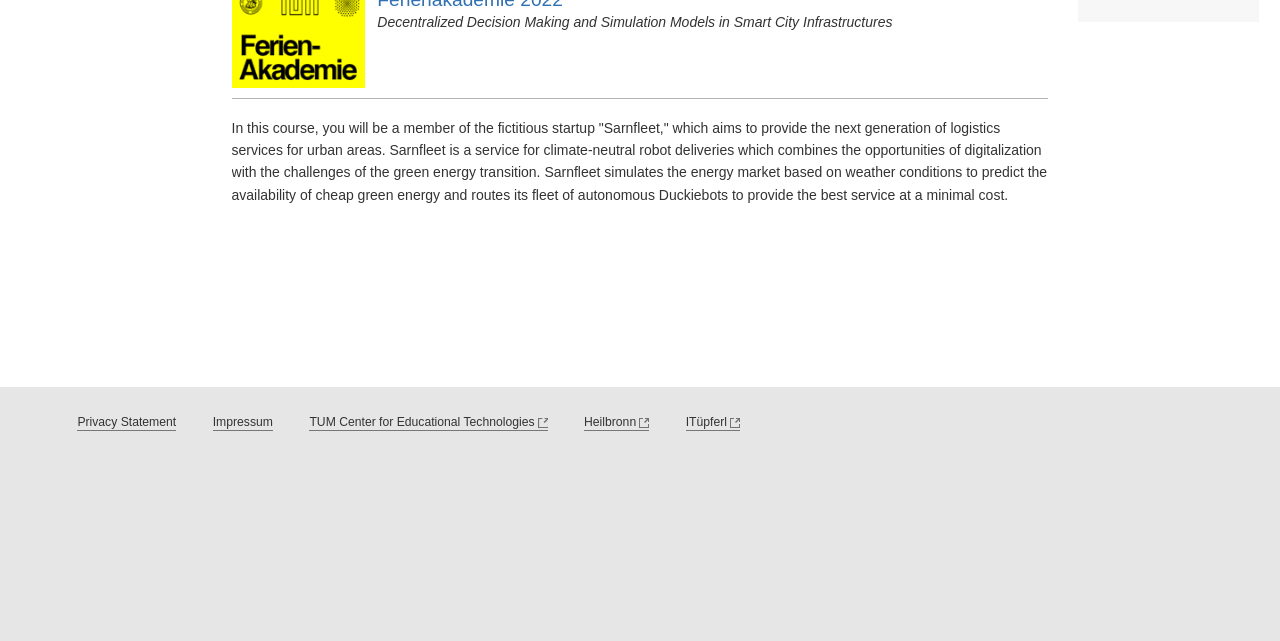Using the provided element description "Privacy Statement", determine the bounding box coordinates of the UI element.

[0.06, 0.648, 0.138, 0.673]